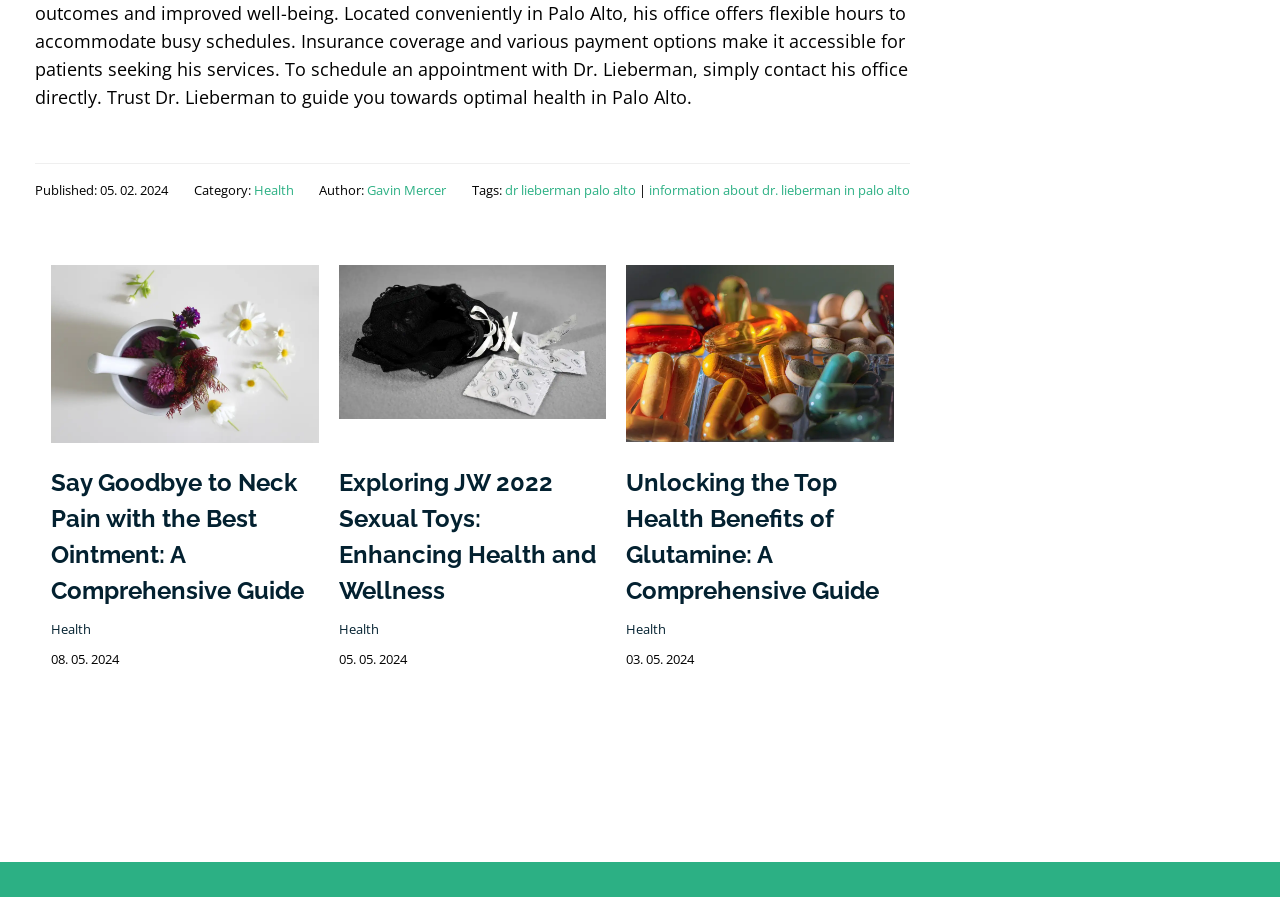Use one word or a short phrase to answer the question provided: 
What is the title of the second article?

Exploring JW 2022 Sexual Toys: Enhancing Health and Wellness